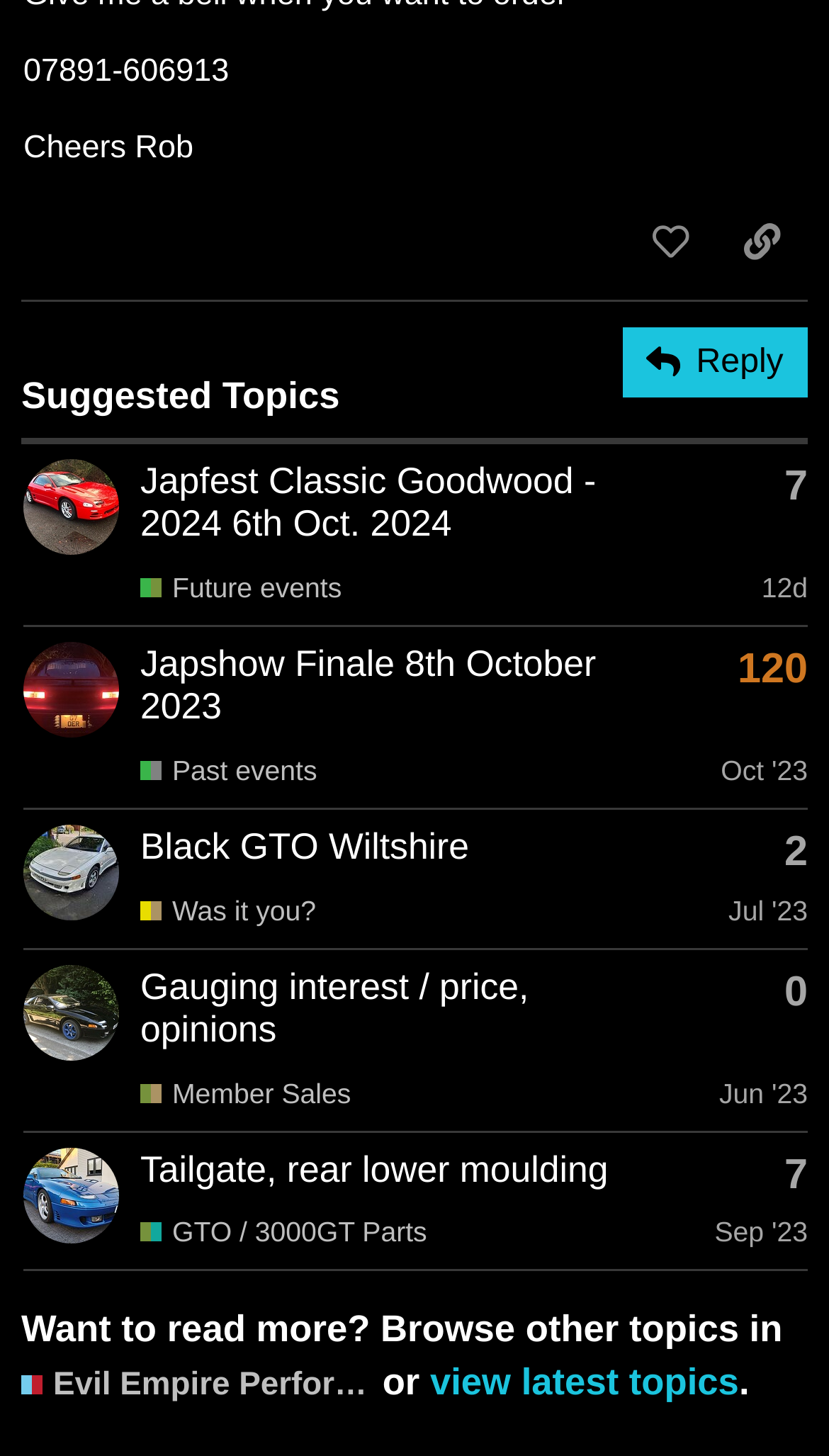Provide a one-word or short-phrase response to the question:
How many topics are suggested in the 'Suggested Topics' section? 

4